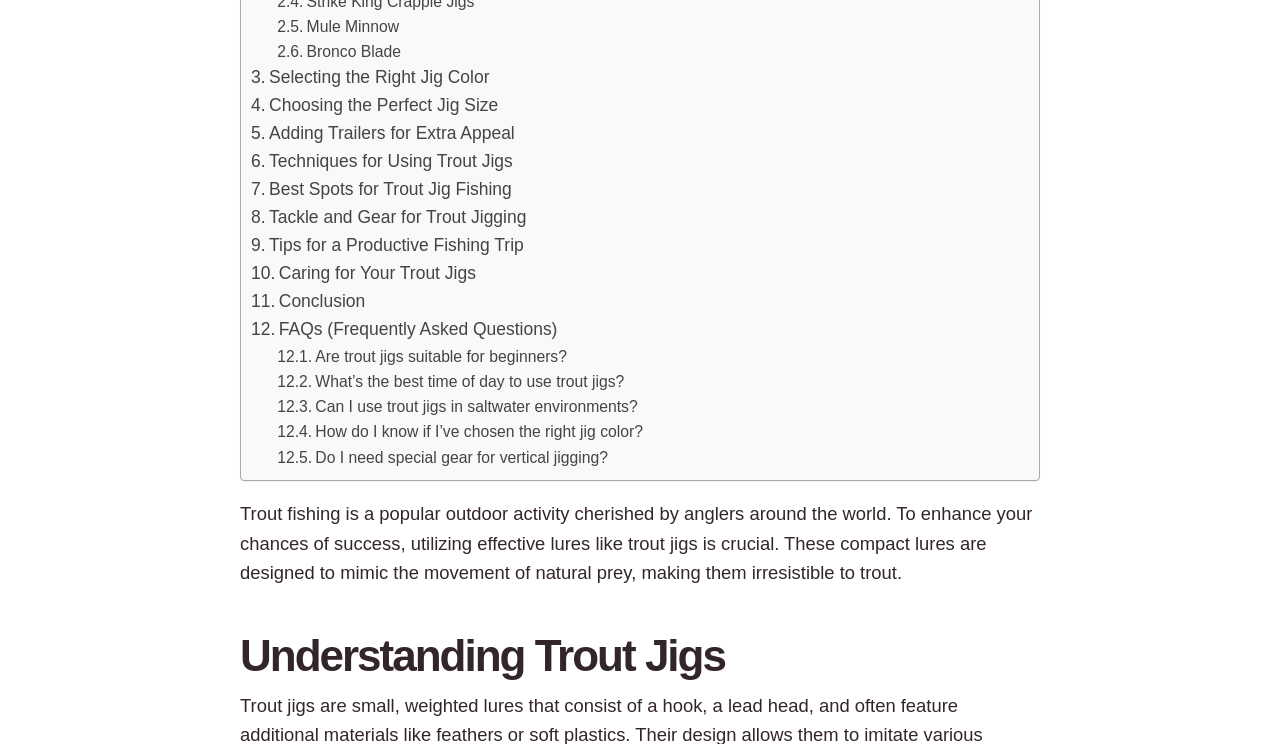Determine the bounding box coordinates of the region that needs to be clicked to achieve the task: "Learn about 'Selecting the Right Jig Color'".

[0.196, 0.086, 0.382, 0.124]